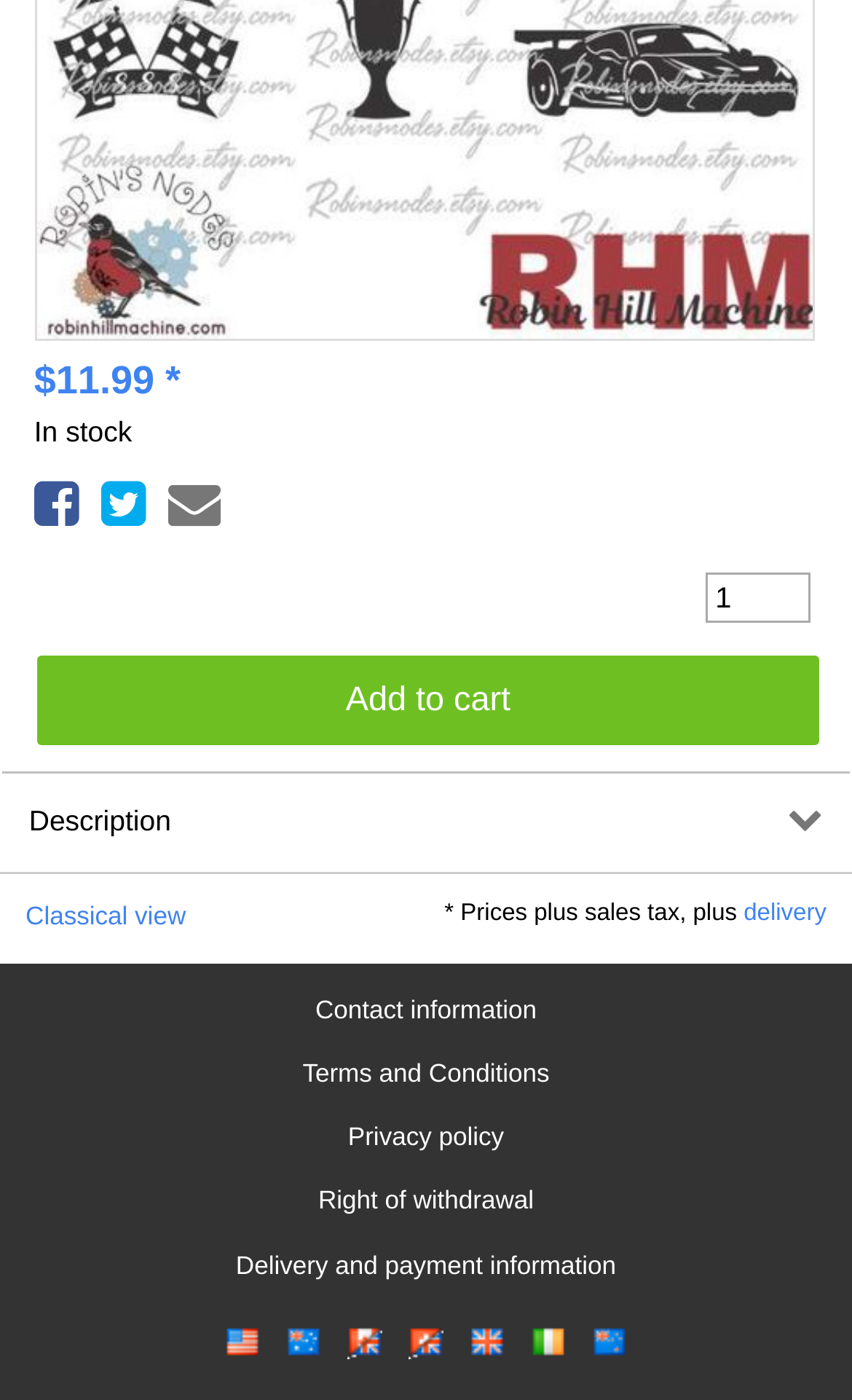Find the coordinates for the bounding box of the element with this description: "delivery".

[0.873, 0.644, 0.97, 0.662]